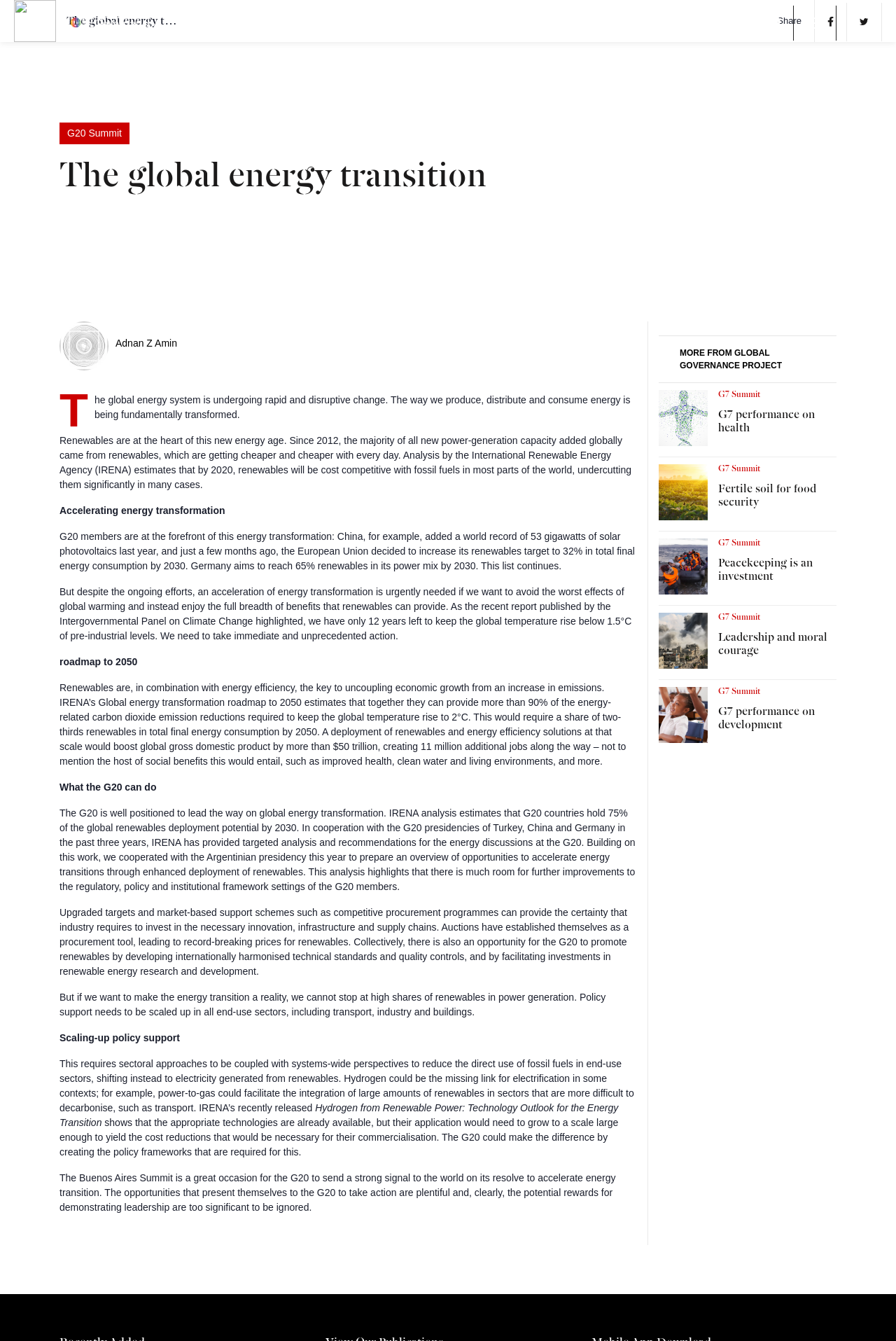Use a single word or phrase to answer the question:
What is the name of the organization that provided targeted analysis and recommendations for the energy discussions at the G20?

IRENA